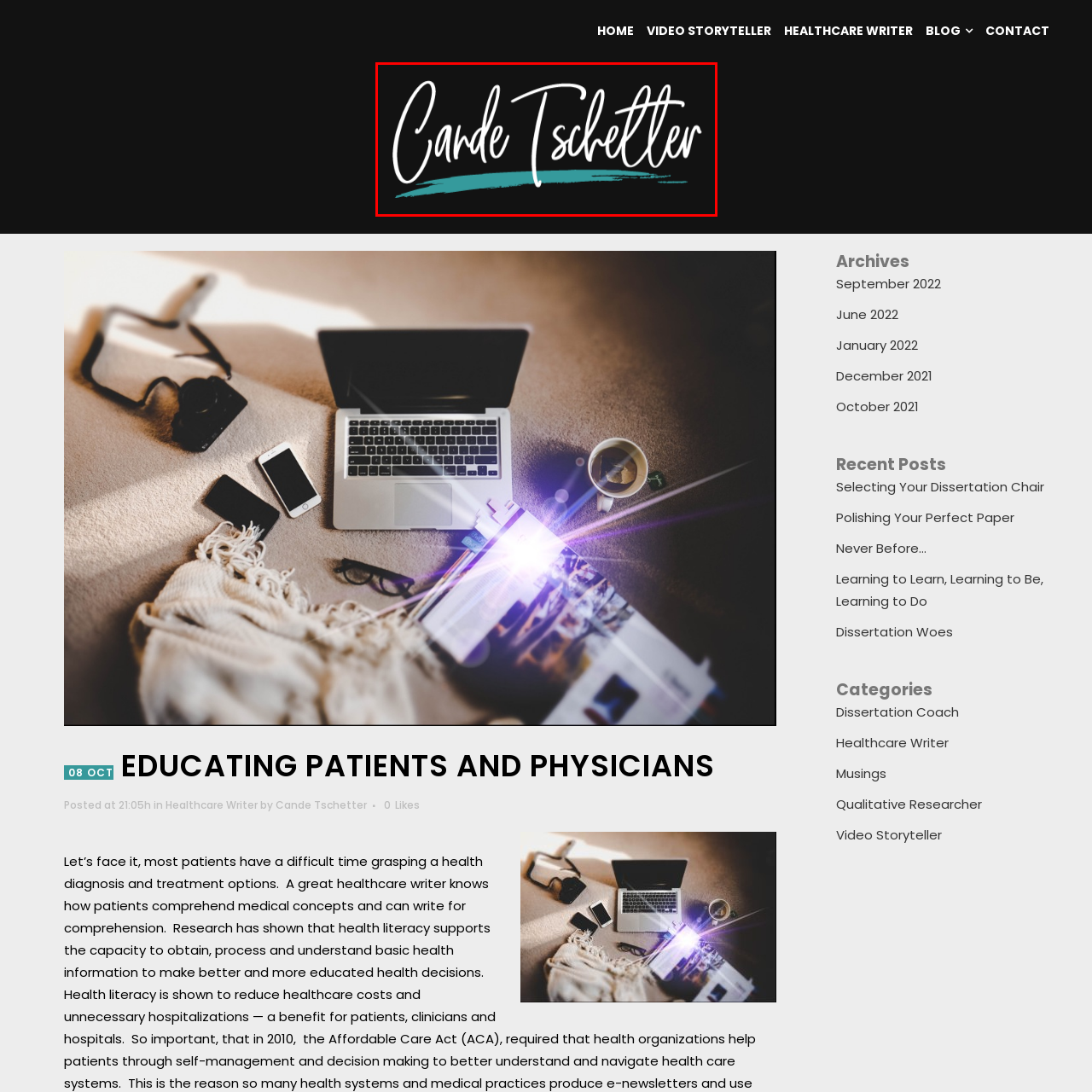What color is the name 'Cande Tschetter' displayed in?
Focus on the image enclosed by the red bounding box and elaborate on your answer to the question based on the visual details present.

The caption explicitly states that the name 'Cande Tschetter' is prominently displayed in white, surrounded by a striking teal brushstroke.